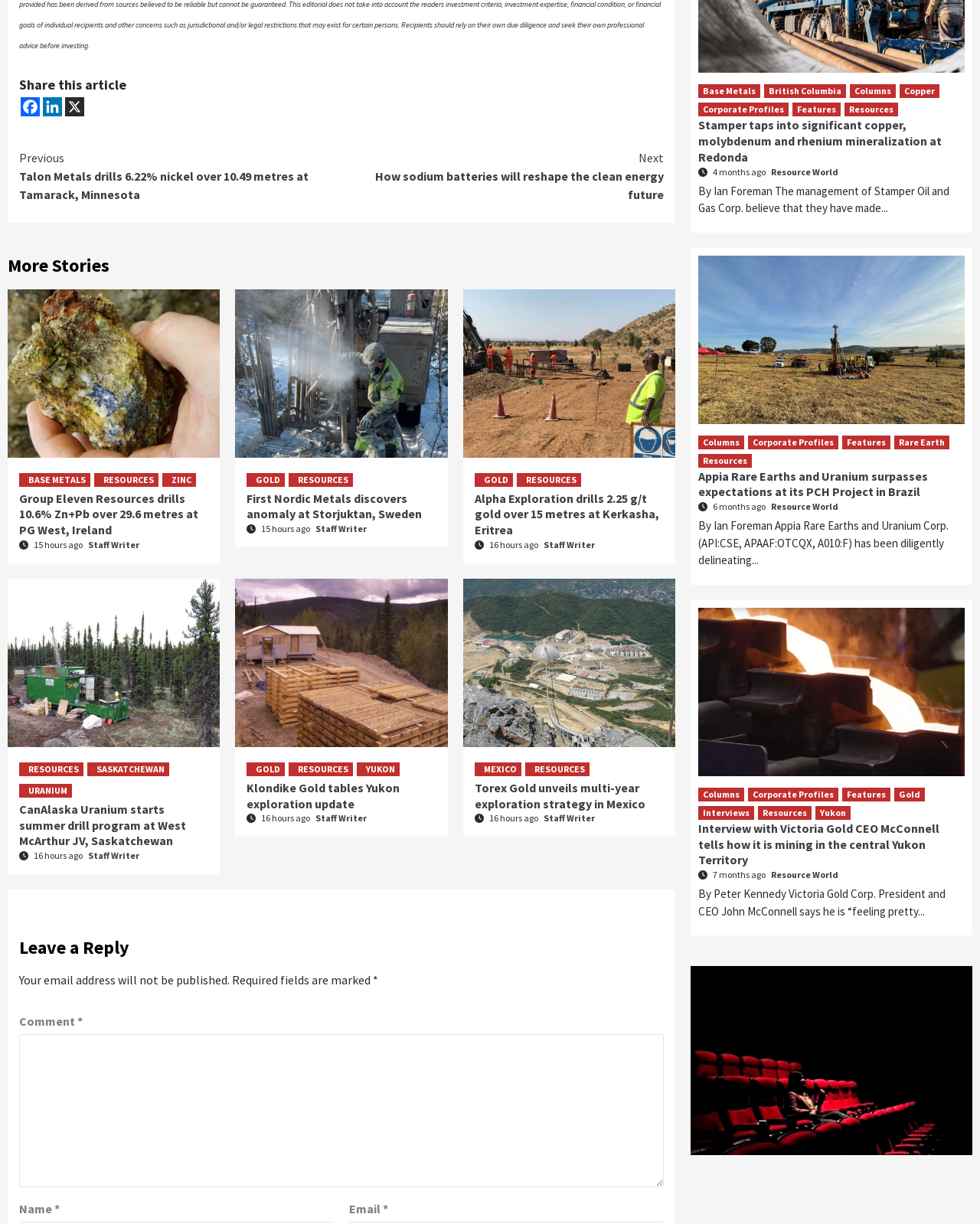Provide a short, one-word or phrase answer to the question below:
What is the function of the textbox labeled 'Comment *'?

Leave a comment